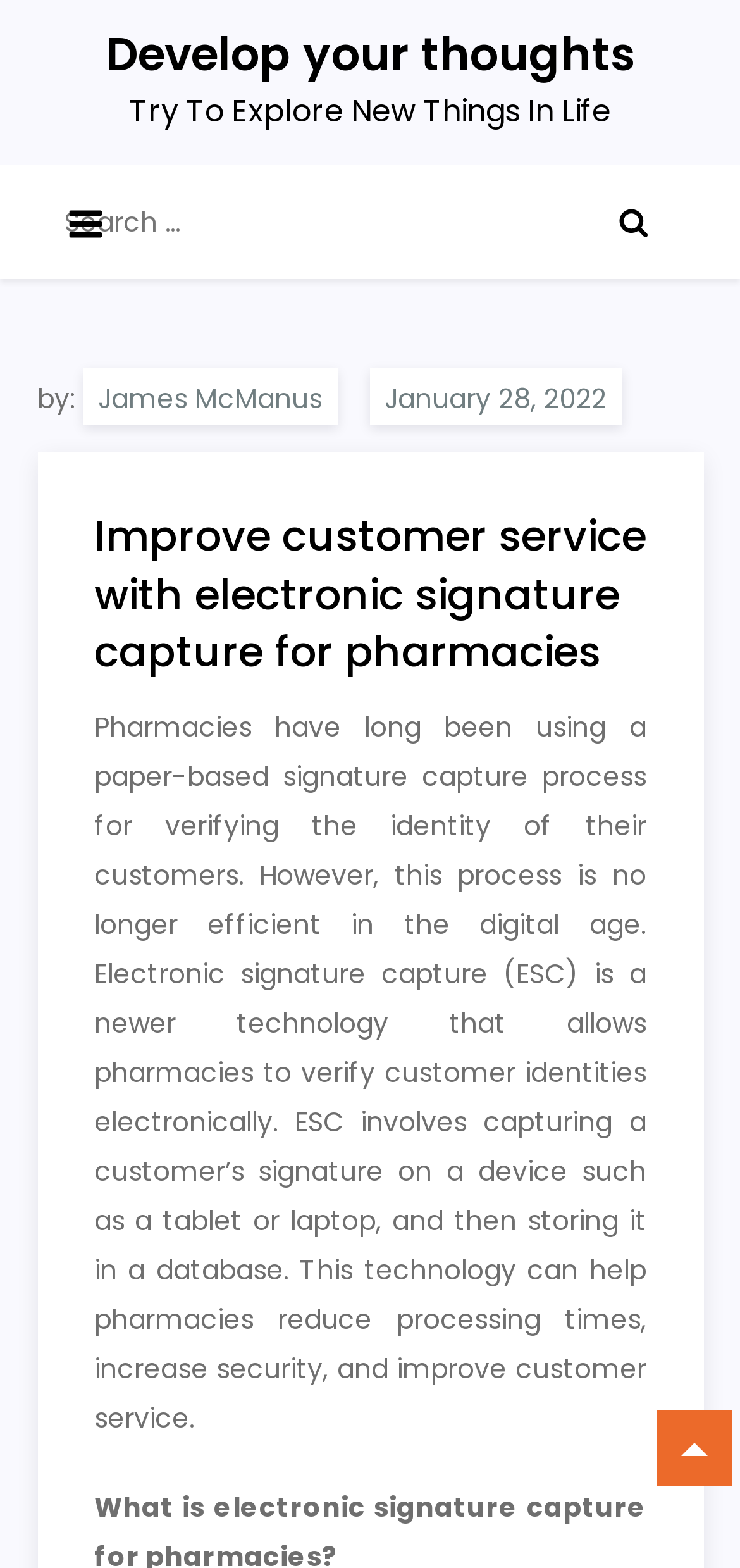Answer the question below with a single word or a brief phrase: 
Who is the author of this article?

James McManus